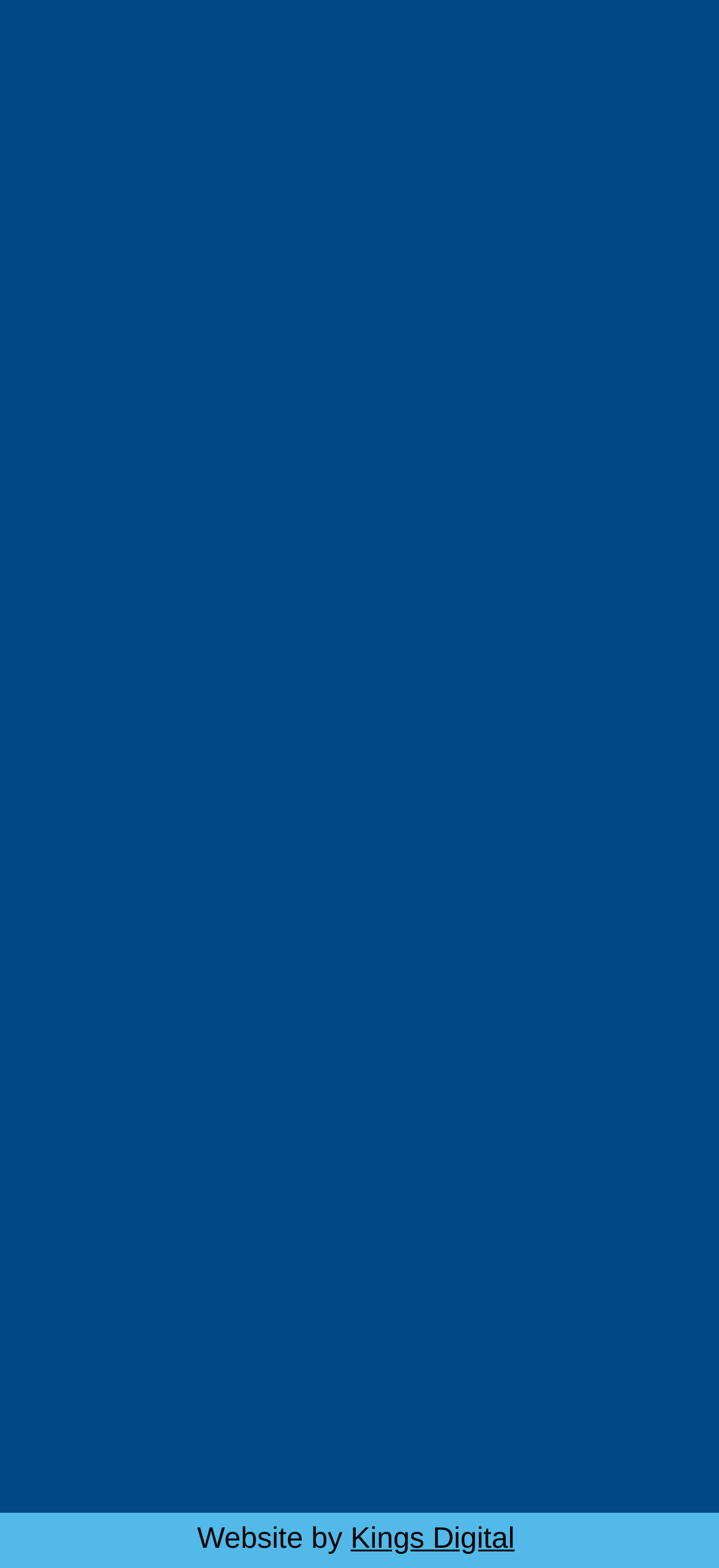Who designed the website?
Answer the question with as much detail as possible.

The website was designed by Kings Digital, as stated in the StaticText element at the bottom of the webpage.